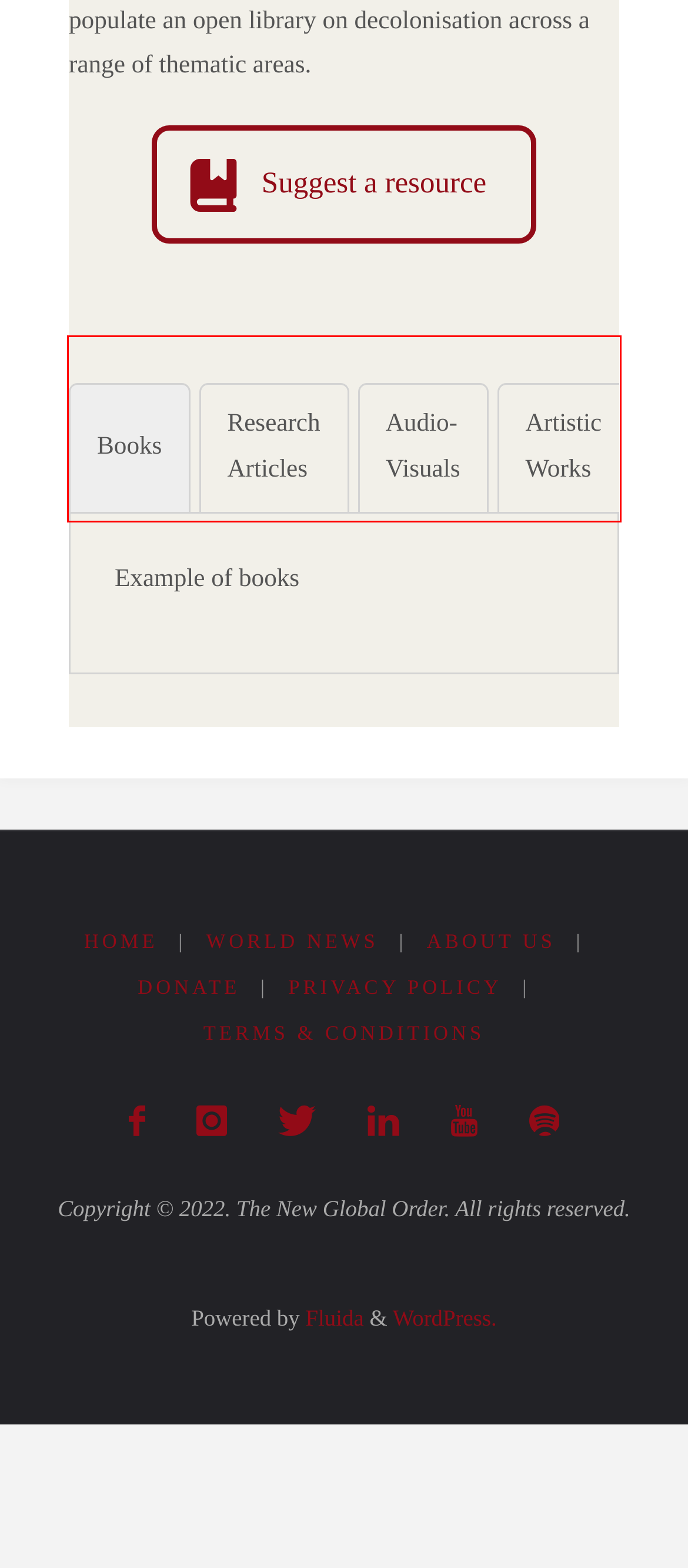Please identify the text within the red rectangular bounding box in the provided webpage screenshot.

The Repository is a self-organized platform where experts and authors as well as their avid followers can populate an open library on decolonisation across a range of thematic areas.